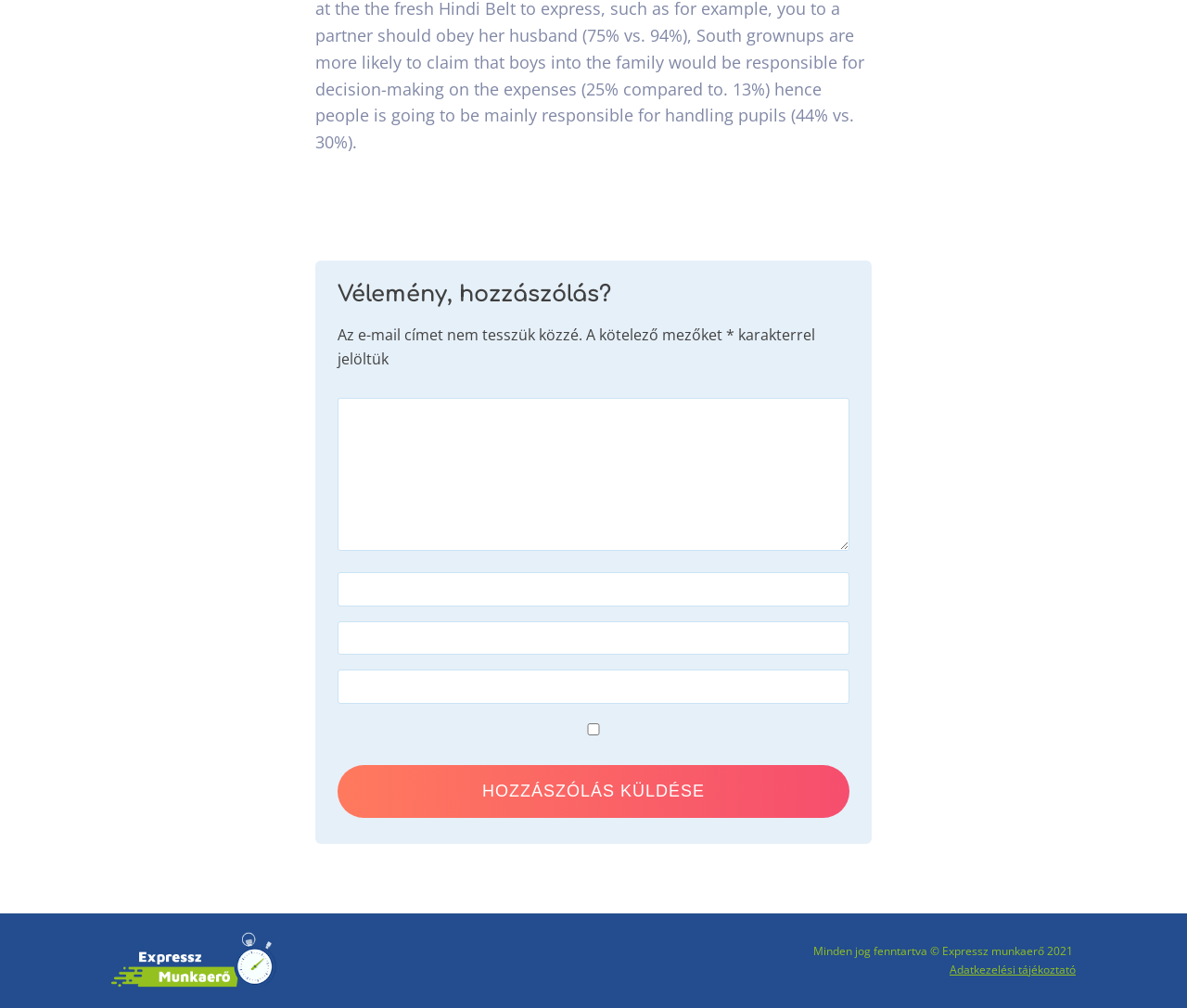Please find and report the bounding box coordinates of the element to click in order to perform the following action: "View Press Releases". The coordinates should be expressed as four float numbers between 0 and 1, in the format [left, top, right, bottom].

None